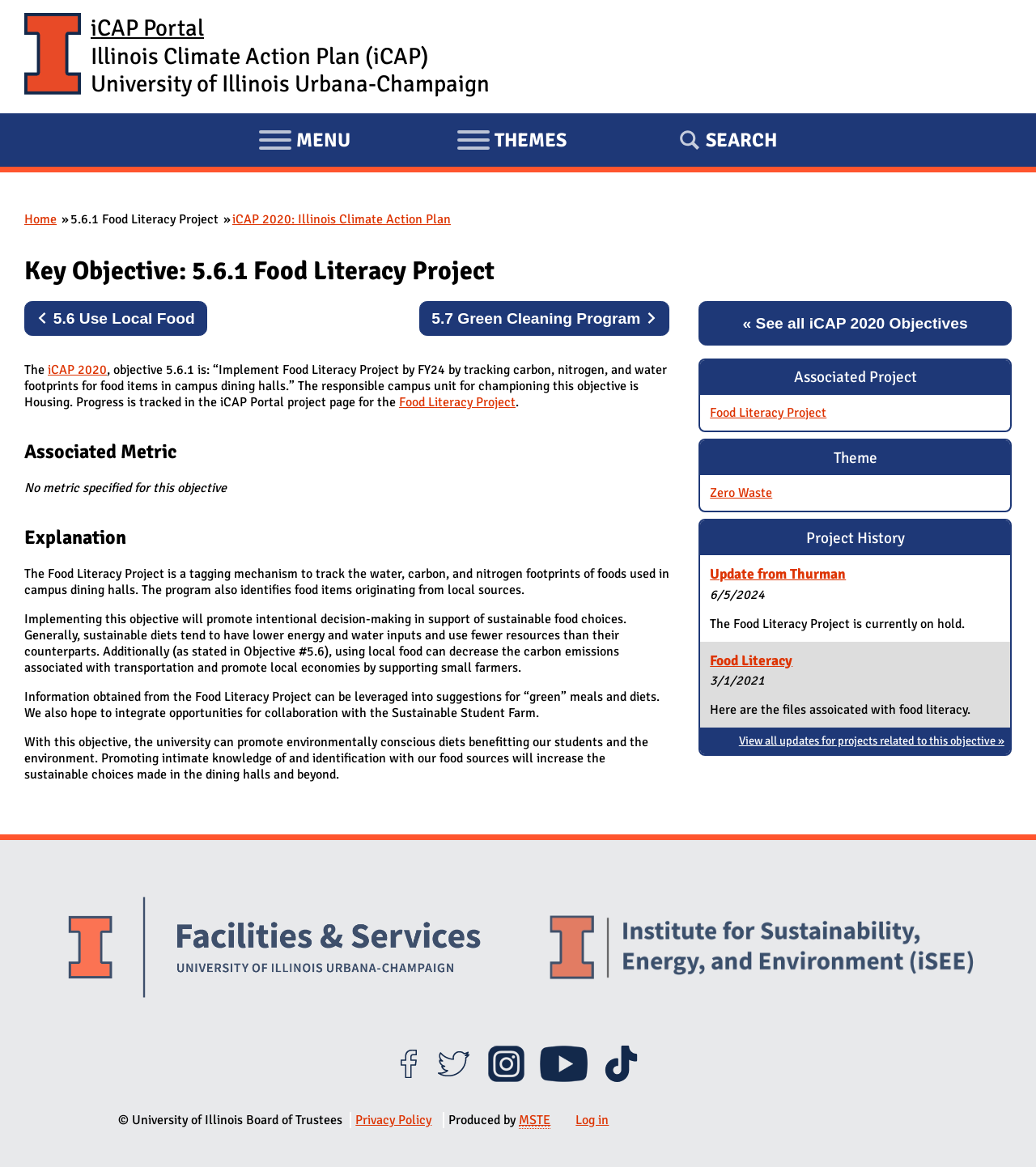Answer the following inquiry with a single word or phrase:
Which unit is responsible for championing this objective?

Housing